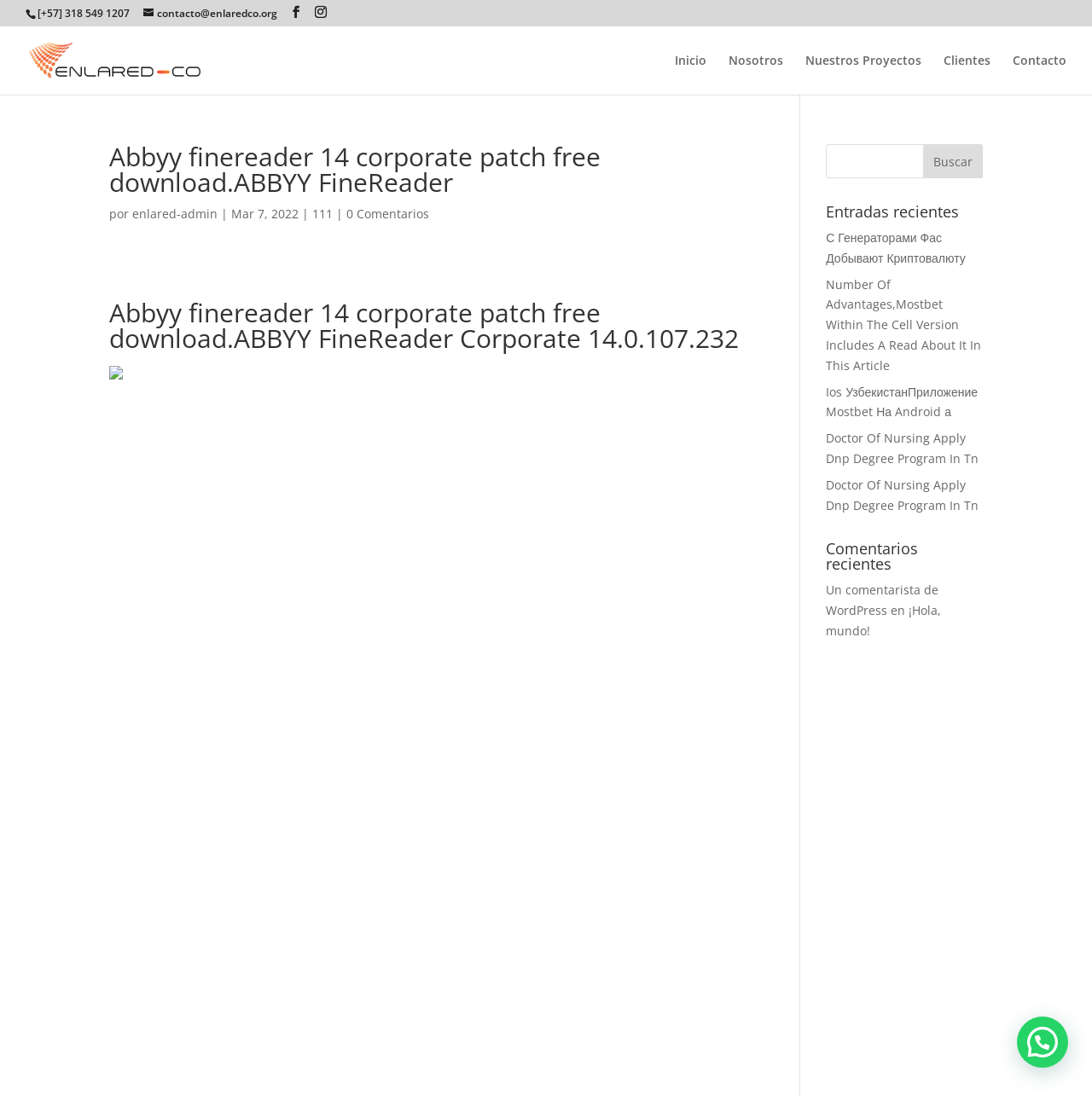Provide a one-word or one-phrase answer to the question:
What is the website's logo?

EnlaredCO